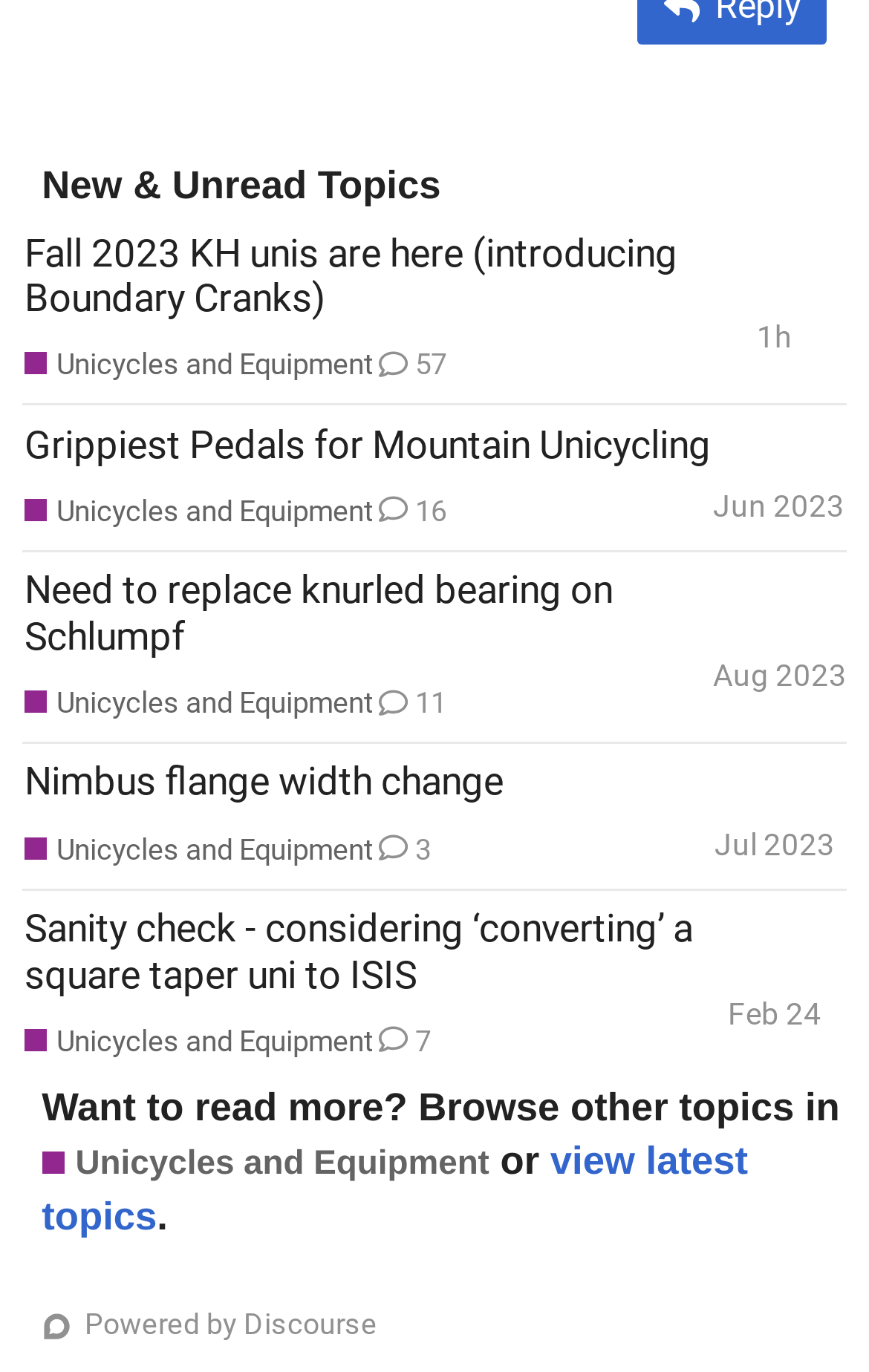Find the bounding box coordinates for the element described here: "Unicycles and Equipment".

[0.028, 0.605, 0.429, 0.635]